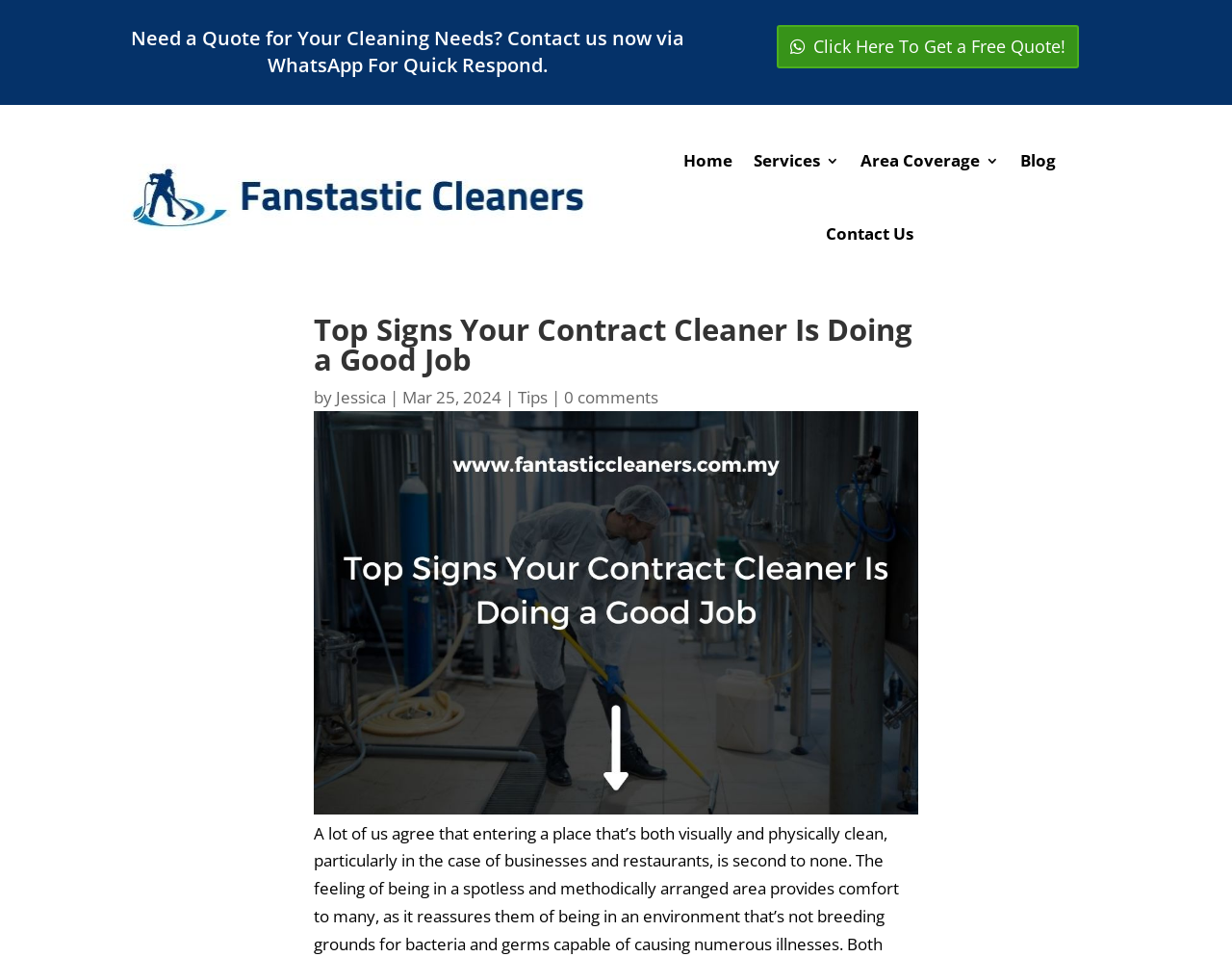Please specify the bounding box coordinates in the format (top-left x, top-left y, bottom-right x, bottom-right y), with all values as floating point numbers between 0 and 1. Identify the bounding box of the UI element described by: Blog

[0.828, 0.13, 0.857, 0.206]